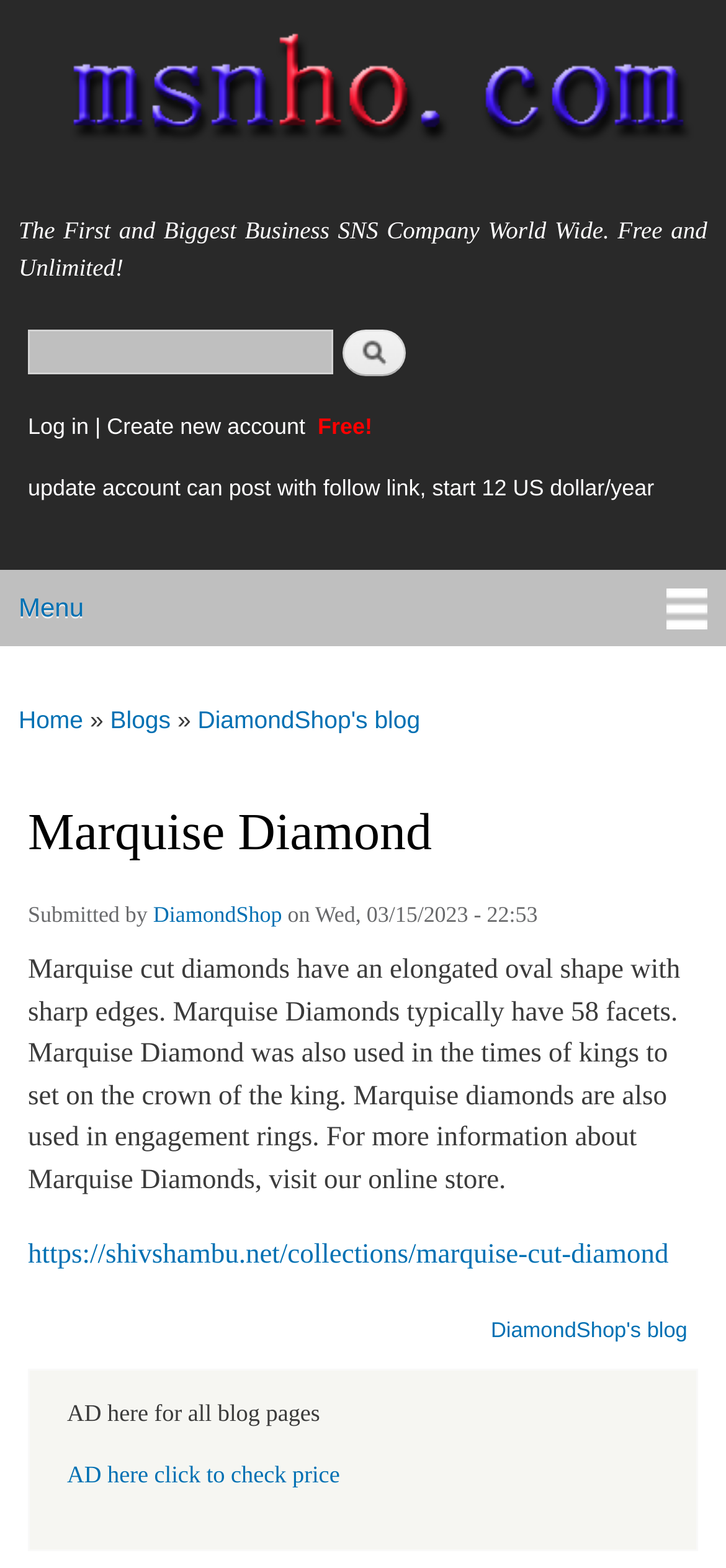Determine the bounding box coordinates of the clickable area required to perform the following instruction: "Log in to the account". The coordinates should be represented as four float numbers between 0 and 1: [left, top, right, bottom].

[0.038, 0.264, 0.122, 0.281]